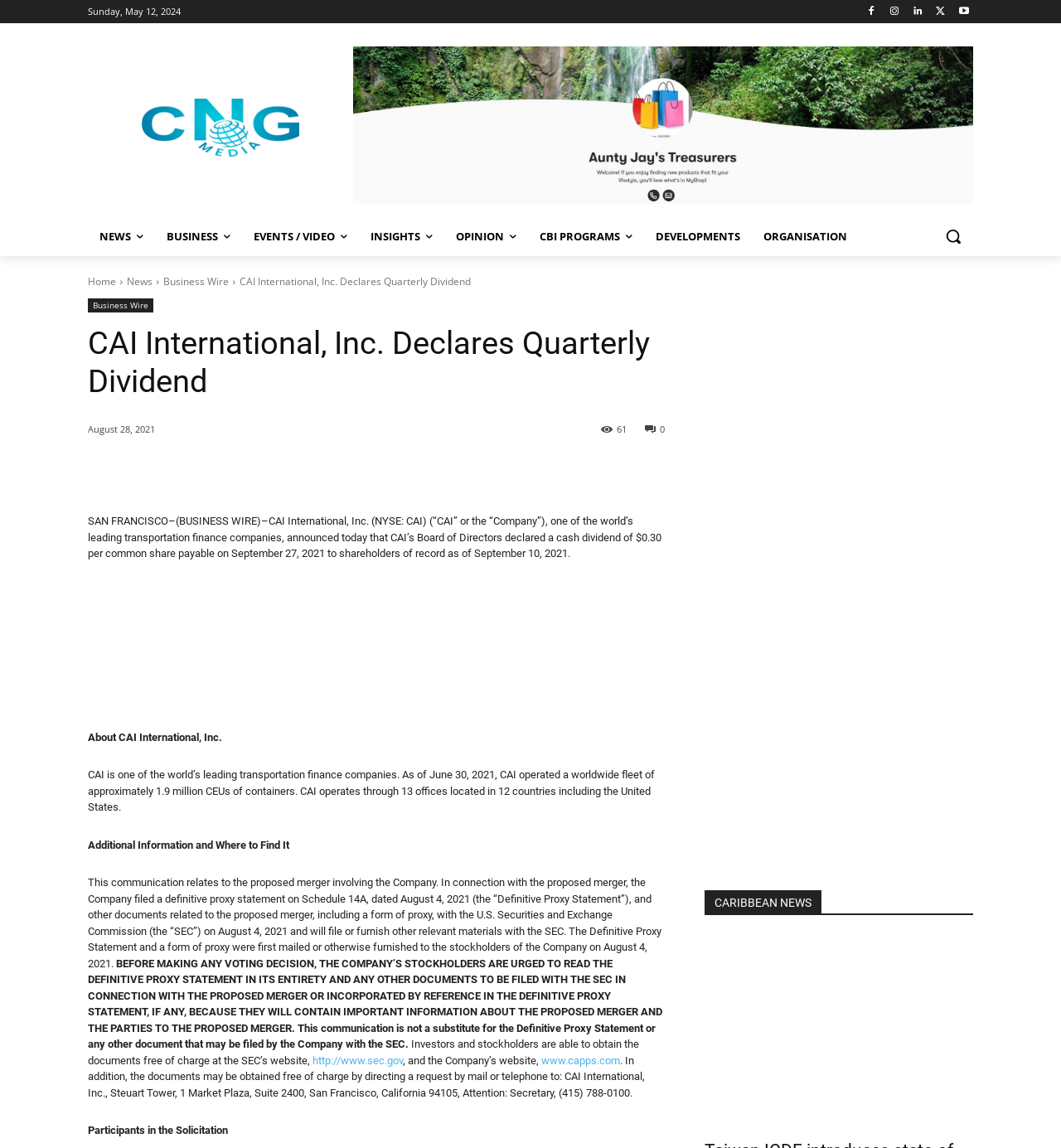Identify the headline of the webpage and generate its text content.

CAI International, Inc. Declares Quarterly Dividend